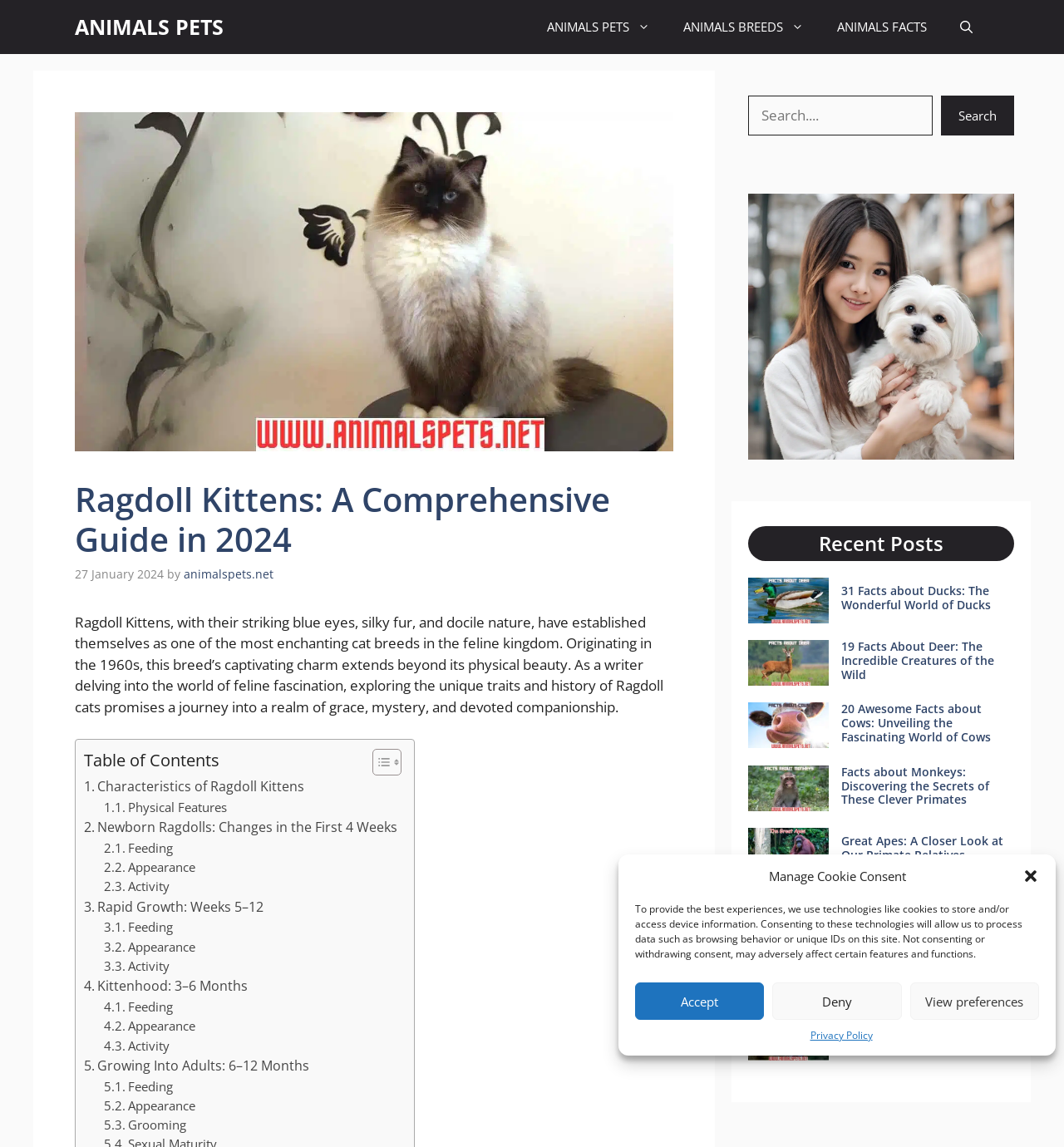Determine the bounding box coordinates for the region that must be clicked to execute the following instruction: "Read the latest article 'Rejuvenate privet hedge and get denser'".

None